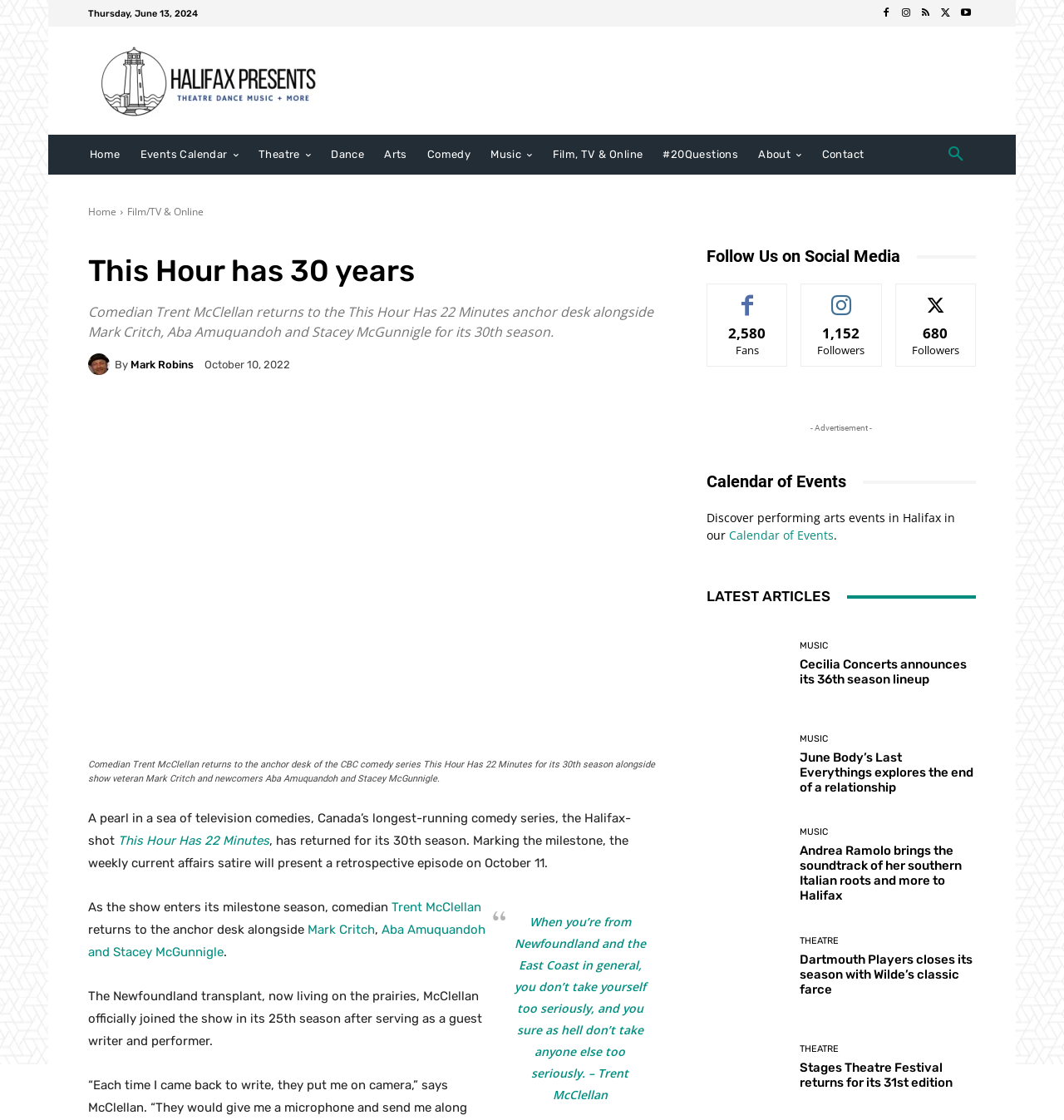Respond to the following question with a brief word or phrase:
What is the date mentioned in the webpage?

June 13, 2024